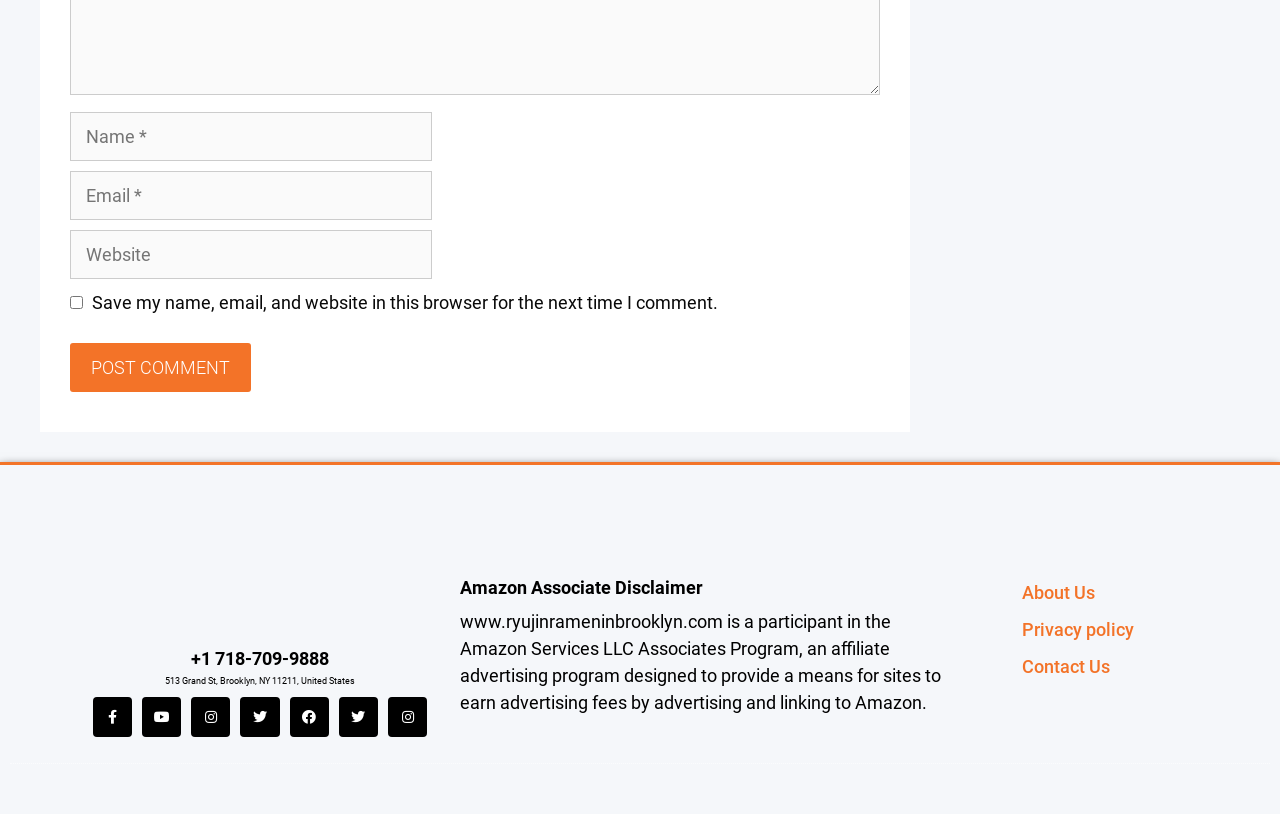Identify the bounding box coordinates of the area that should be clicked in order to complete the given instruction: "Visit the Facebook page". The bounding box coordinates should be four float numbers between 0 and 1, i.e., [left, top, right, bottom].

[0.073, 0.857, 0.103, 0.905]